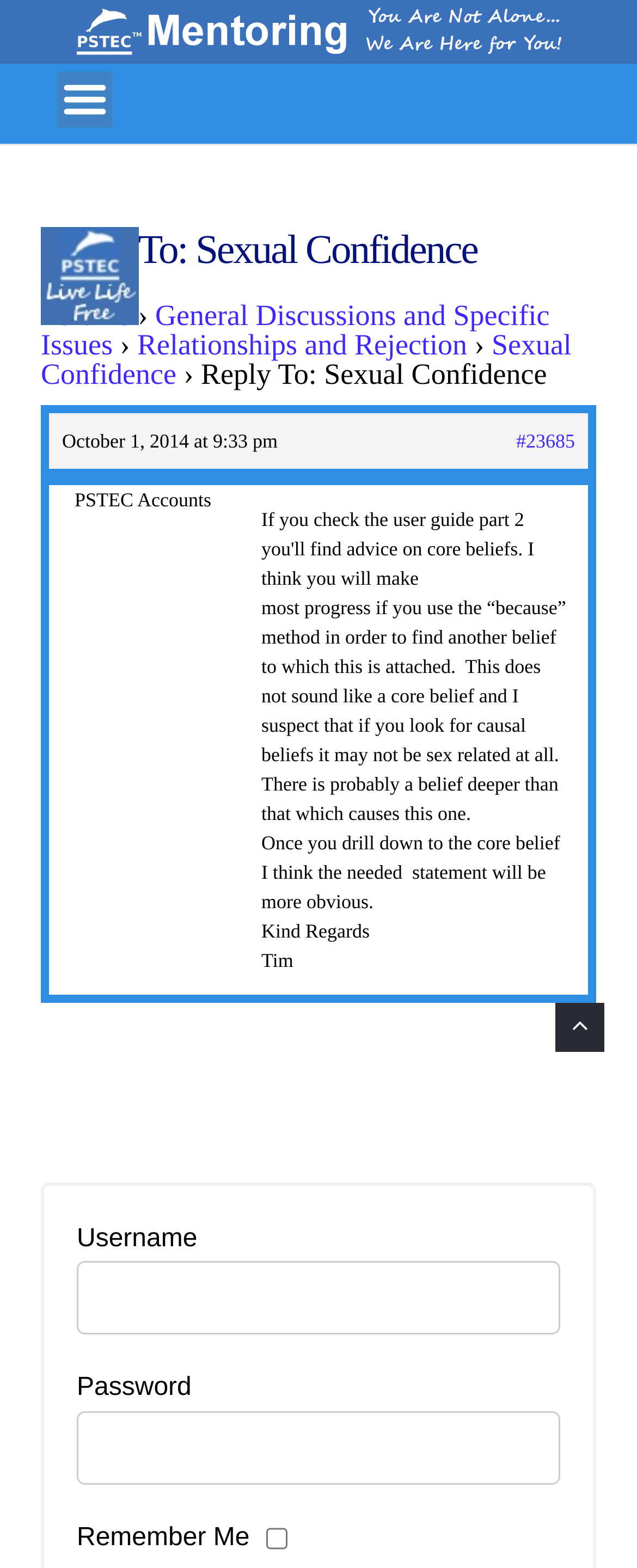Answer the question below in one word or phrase:
What is the purpose of the textbox with the label 'Username'?

To input username